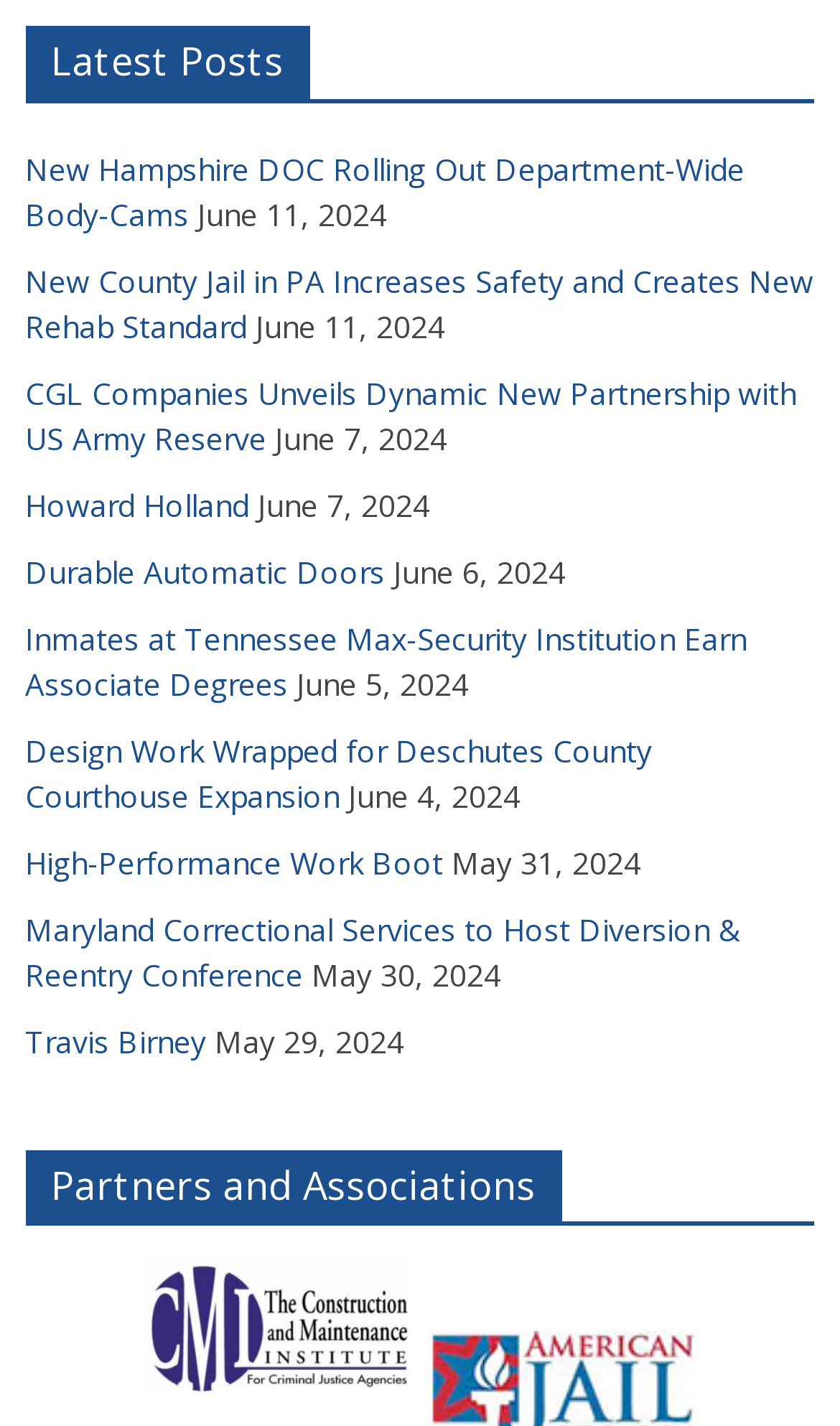Please identify the bounding box coordinates of the region to click in order to complete the given instruction: "Explore the Partners and Associations section". The coordinates should be four float numbers between 0 and 1, i.e., [left, top, right, bottom].

[0.03, 0.806, 0.97, 0.86]